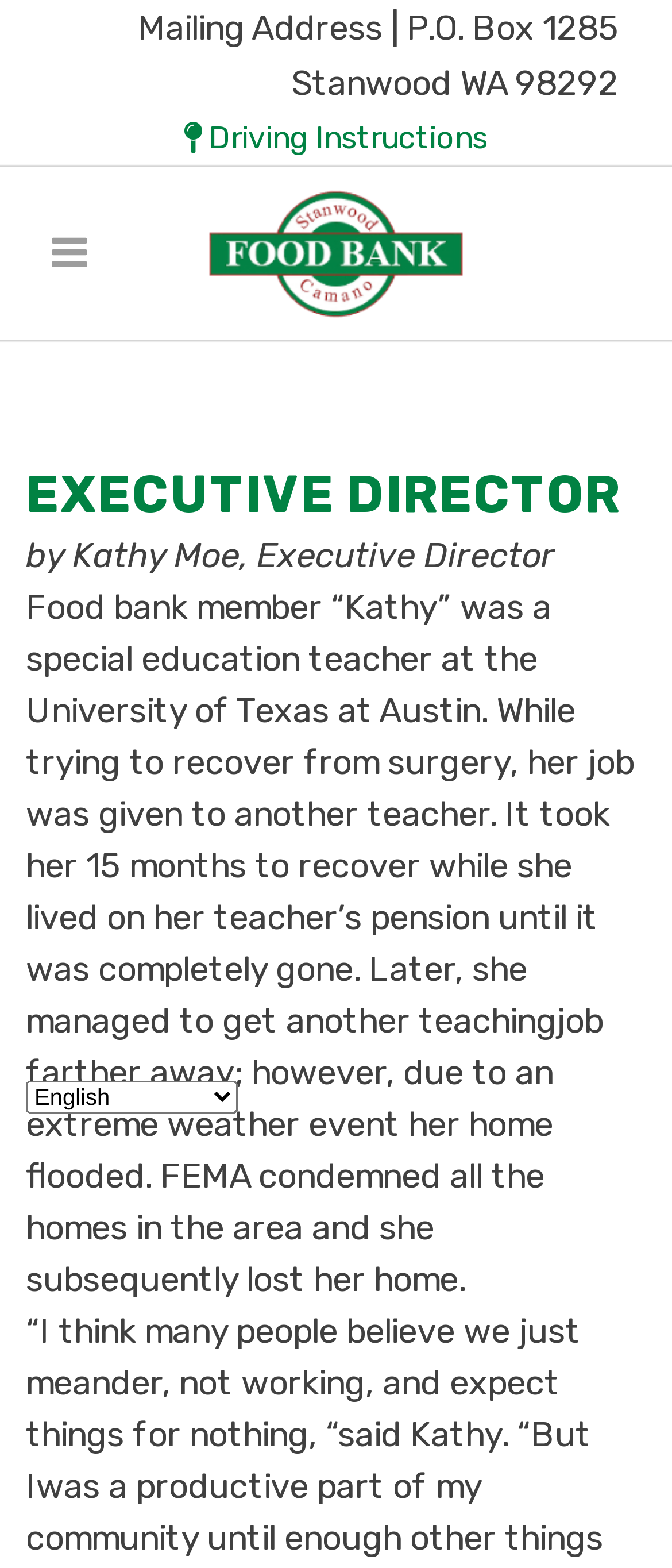What is the mailing address of the food bank?
Provide an in-depth and detailed answer to the question.

The mailing address can be found at the top of the page, where it says 'Mailing Address | P.O. Box 1285 Stanwood WA 98292'.